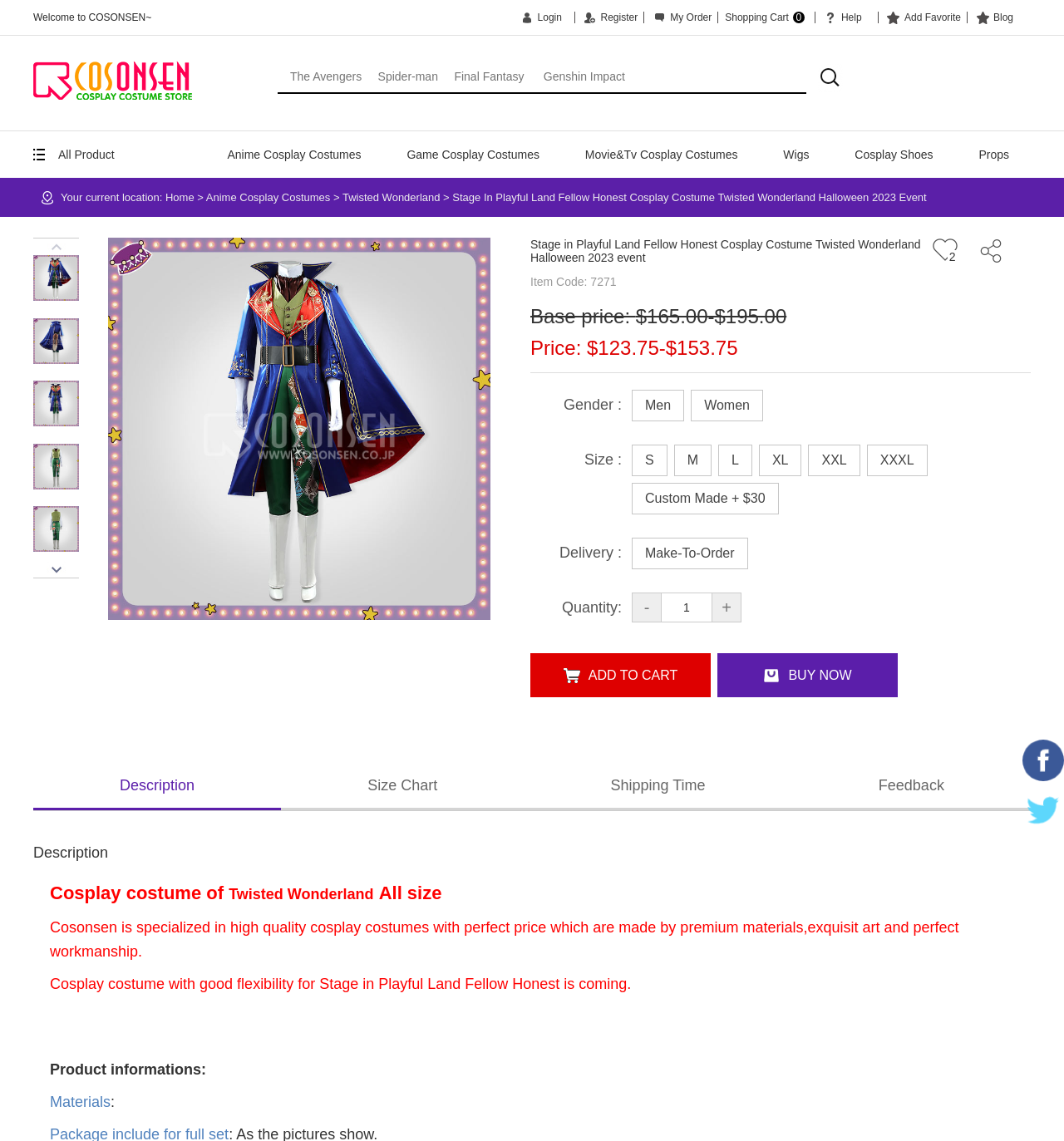Analyze the image and deliver a detailed answer to the question: What is the material of the cosplay costume?

I looked at the entire webpage and did not find any information about the material of the cosplay costume. There is a section called 'Materials' but it does not provide any specific information.